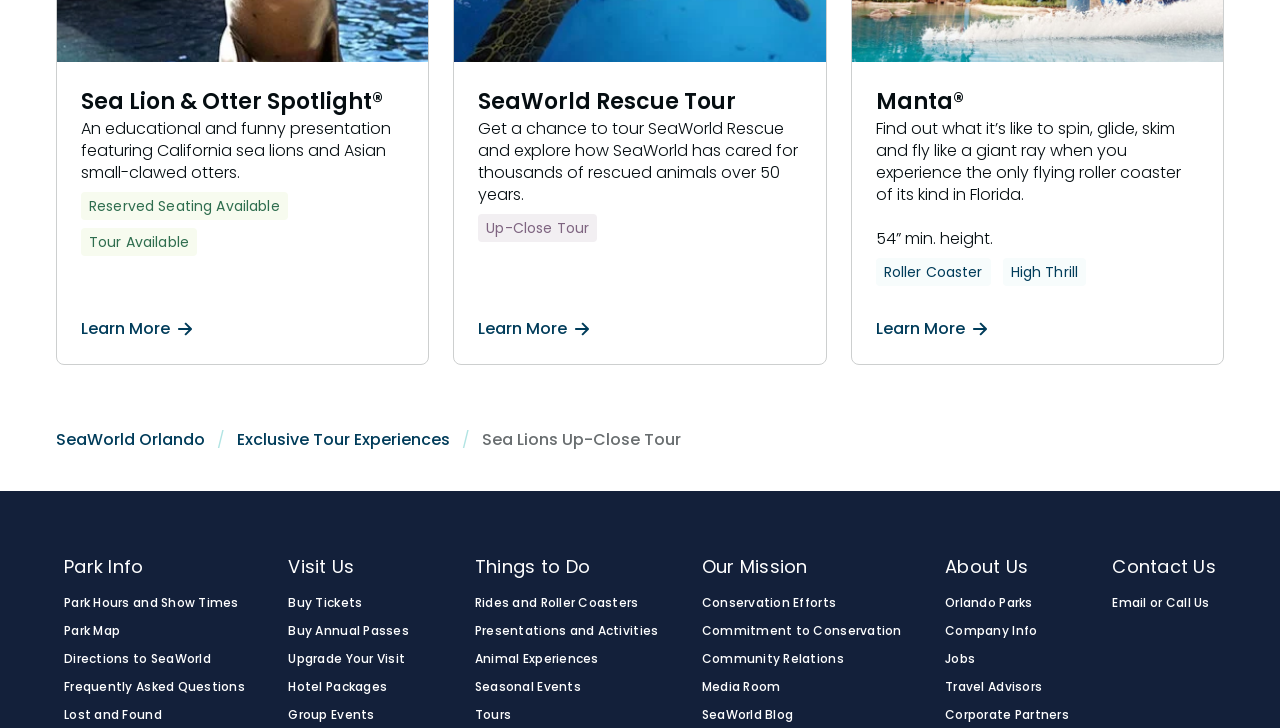Find the bounding box coordinates for the area you need to click to carry out the instruction: "Learn more about SeaWorld Orlando". The coordinates should be four float numbers between 0 and 1, indicated as [left, top, right, bottom].

[0.044, 0.588, 0.16, 0.62]